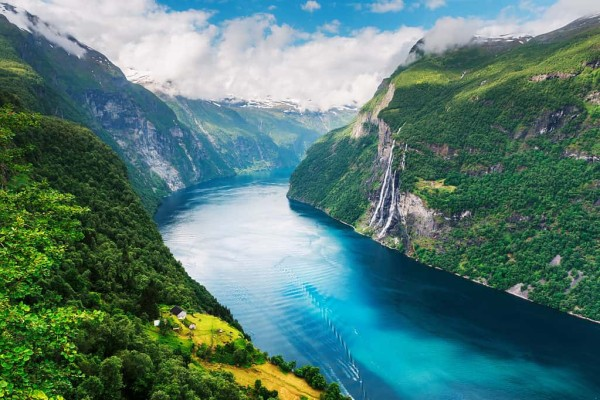Paint a vivid picture with your description of the image.

This breathtaking image captures a stunning fjord in Norway, characterized by its deep blue waters and lush greenery that adorns the steep cliffs. The landscape is dotted with small houses, emphasizing the region's blend of natural beauty and human presence. Towering mountains rise majestically in the background, partially shrouded in mist, while waterfalls cascade down the rocky faces, adding a dynamic element to the serene scenery. Norway is renowned for its diverse geography, featuring thousands of kilometers of rugged coastline, numerous islands, and striking fjords, making it a captivating destination for nature lovers and adventurers alike.